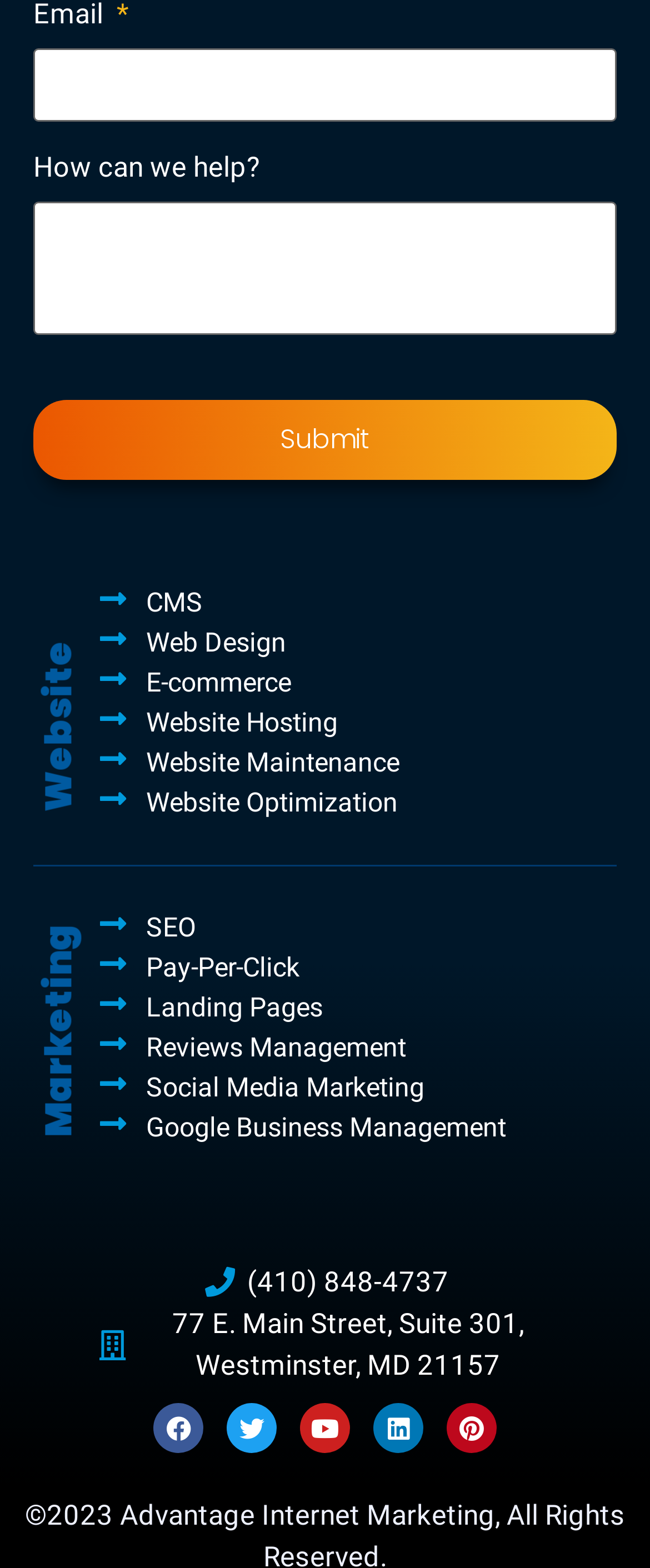How many headings are there on the webpage?
Answer the question with a detailed explanation, including all necessary information.

The webpage has two headings: 'Website' and 'Marketing', which are used to categorize the links and services offered by the company.